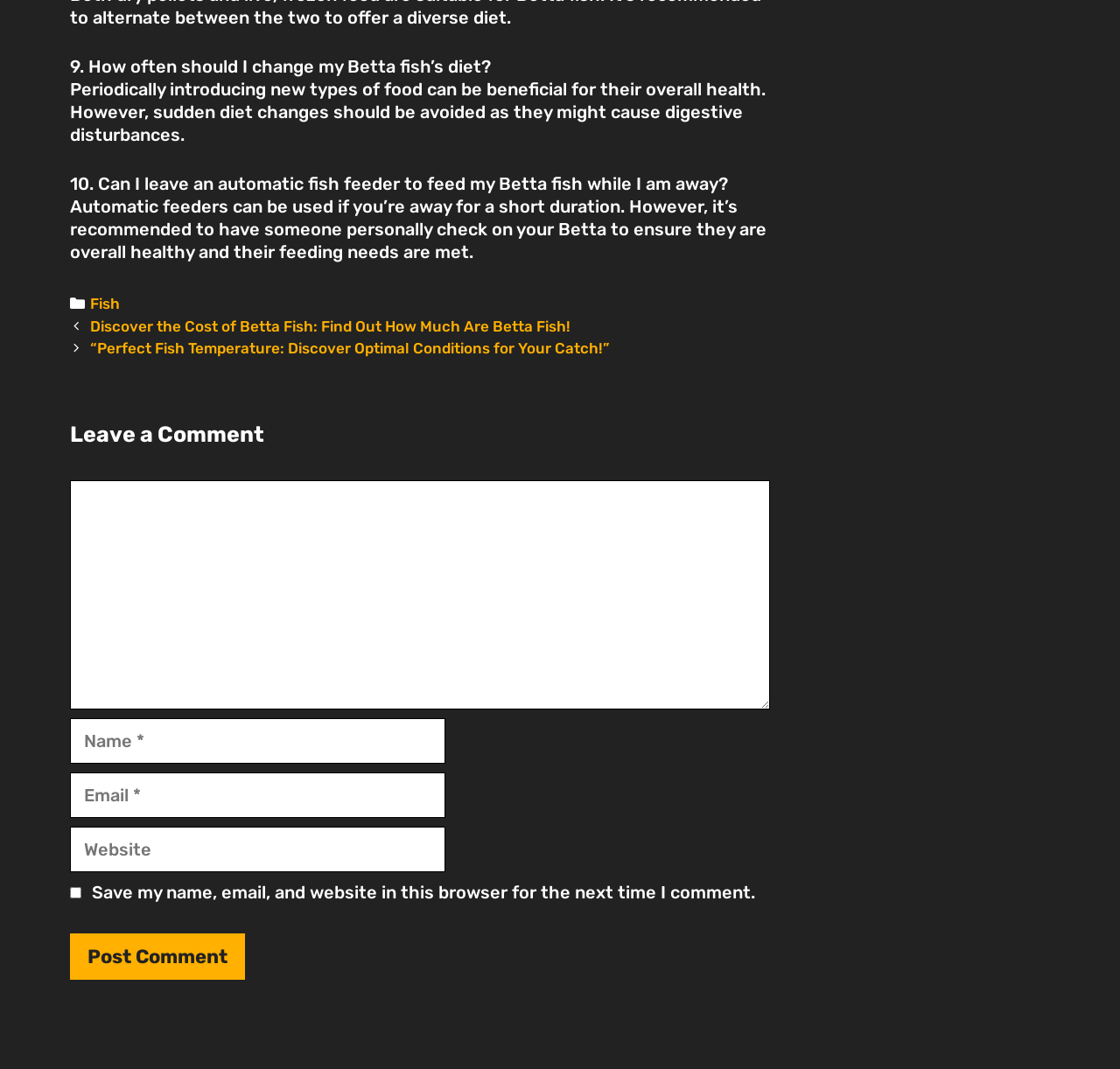Please provide a one-word or phrase answer to the question: 
What is the category of the linked article 'Fish'?

Categories